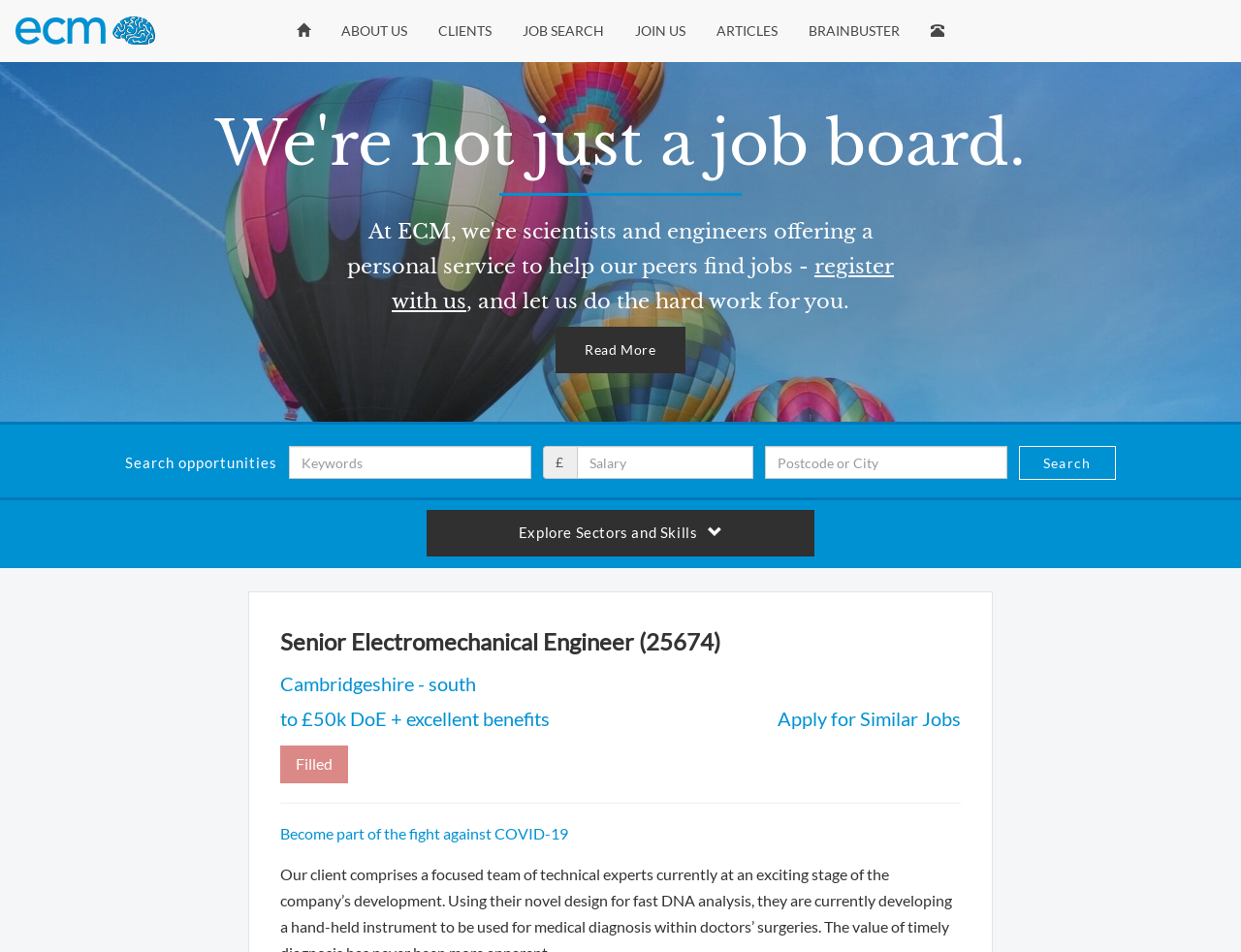Pinpoint the bounding box coordinates of the element you need to click to execute the following instruction: "Apply for Similar Jobs". The bounding box should be represented by four float numbers between 0 and 1, in the format [left, top, right, bottom].

[0.627, 0.743, 0.774, 0.767]